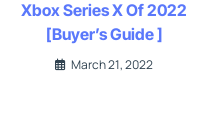What is the main focus of the guide?
Please provide a detailed and comprehensive answer to the question.

The caption states that the guide offers recommendations for television models that are particularly suitable for gaming on the Xbox Series X, emphasizing features such as display quality, refresh rates, and compatibility with gaming consoles.